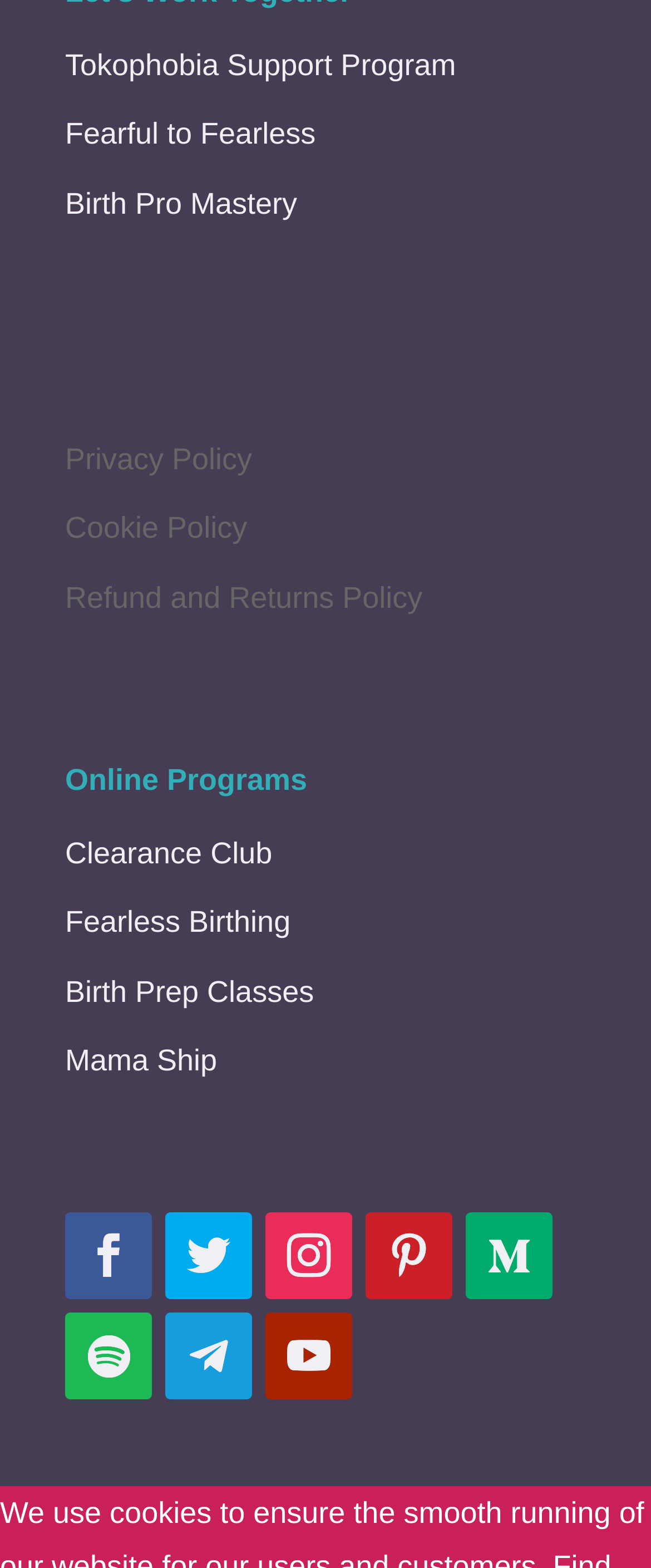Determine the bounding box coordinates of the clickable element to complete this instruction: "Read Privacy Policy". Provide the coordinates in the format of four float numbers between 0 and 1, [left, top, right, bottom].

[0.1, 0.282, 0.387, 0.303]